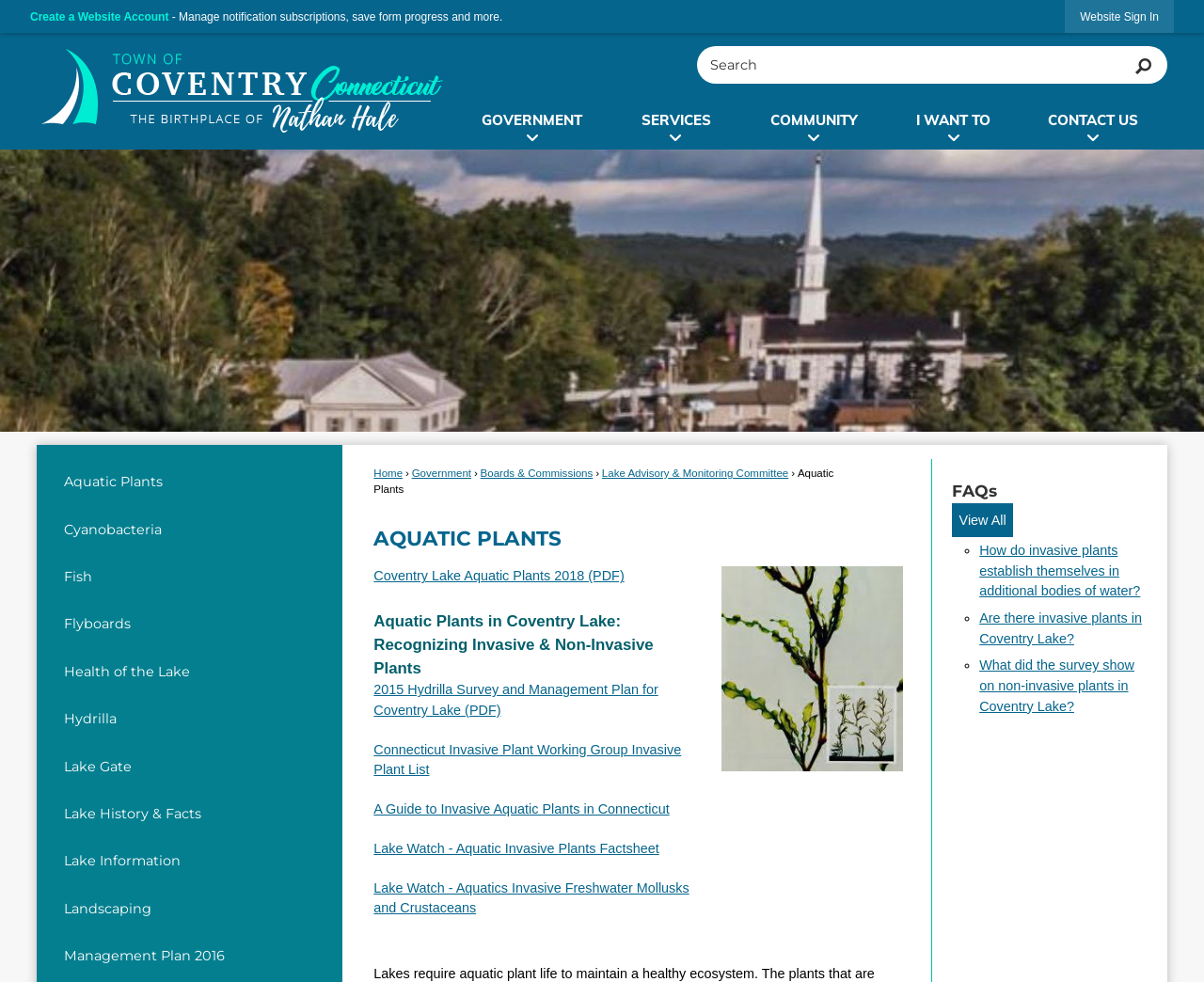Determine the bounding box coordinates of the region that needs to be clicked to achieve the task: "Create a website account".

[0.025, 0.011, 0.14, 0.024]